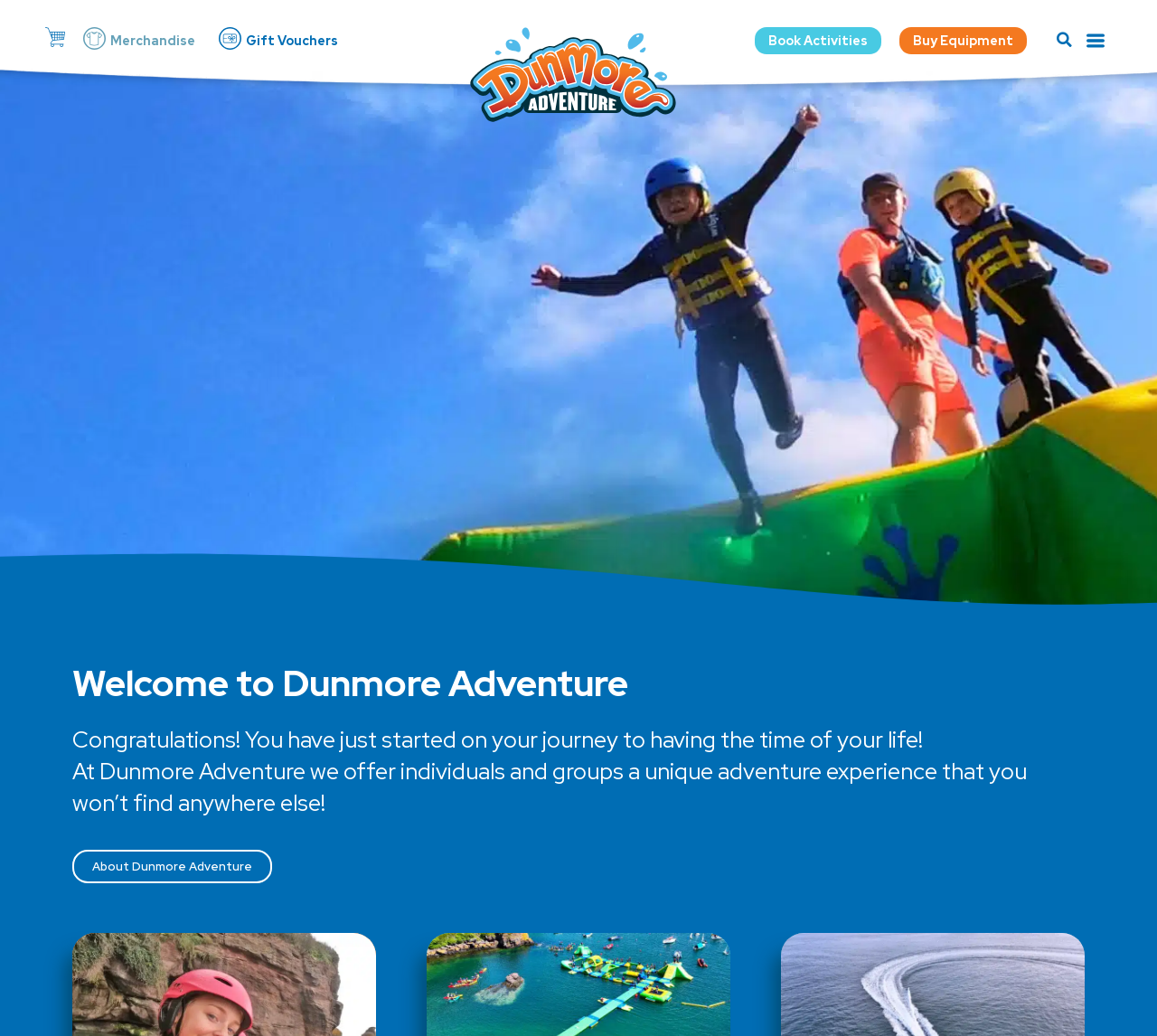Please identify the bounding box coordinates of the clickable area that will allow you to execute the instruction: "Click the Cart link".

[0.039, 0.026, 0.072, 0.049]